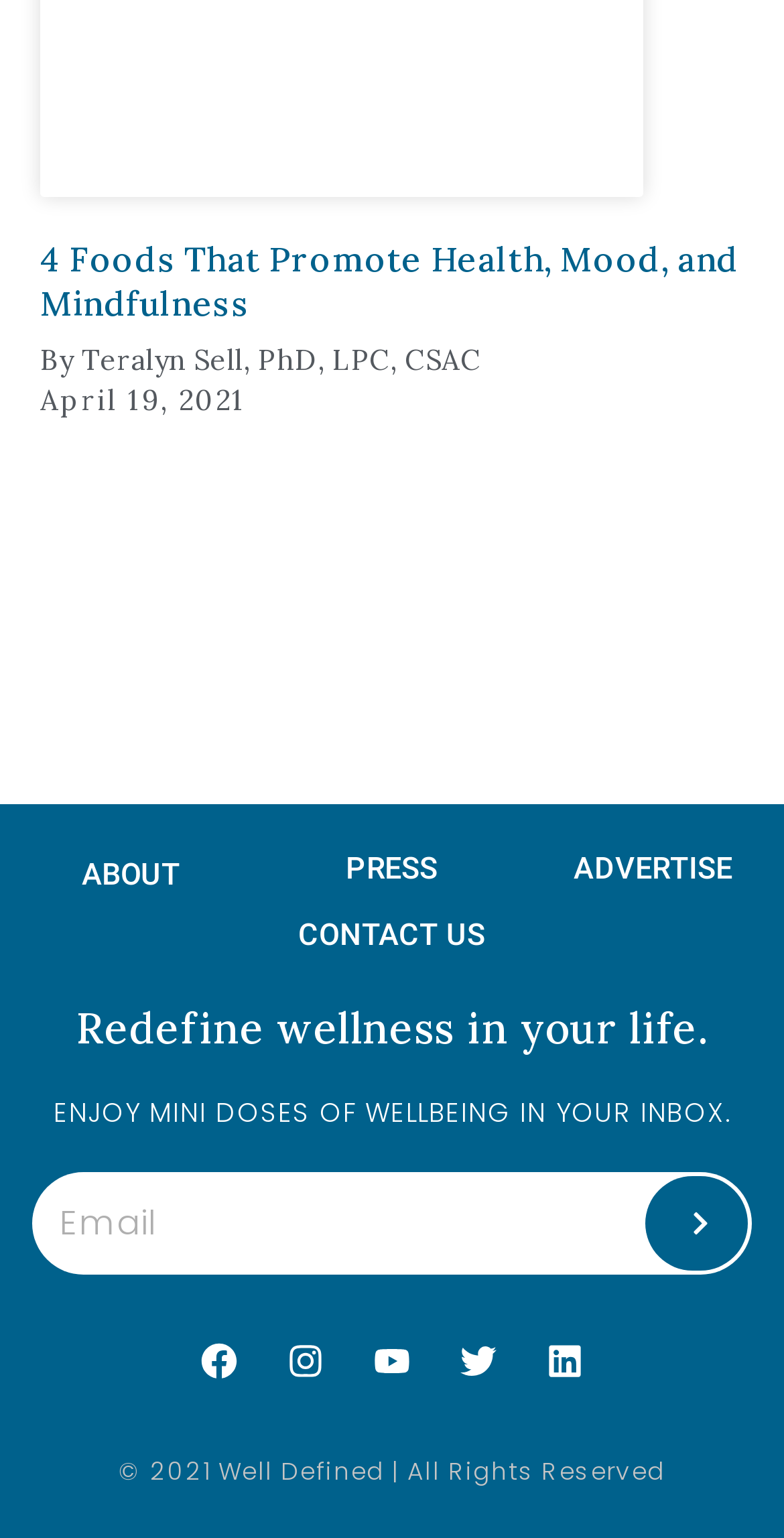Please identify the bounding box coordinates of where to click in order to follow the instruction: "Learn more about the author Teralyn Sell".

[0.104, 0.222, 0.613, 0.246]